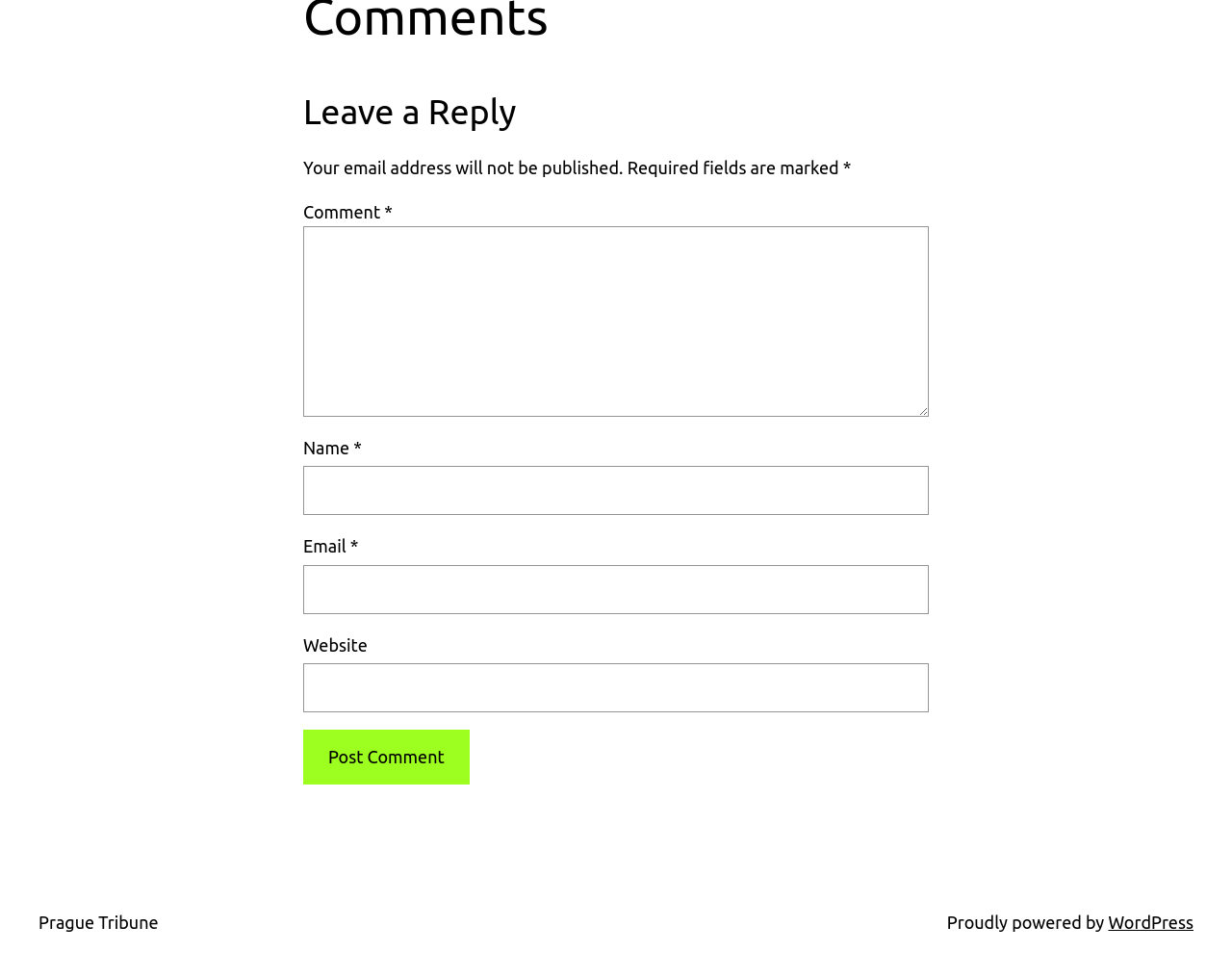Could you please study the image and provide a detailed answer to the question:
What is the purpose of the text box labeled 'Comment'?

The purpose of the text box labeled 'Comment' is to leave a reply, as indicated by the heading 'Leave a Reply' above it, and it is a required field as marked by the asterisk symbol.